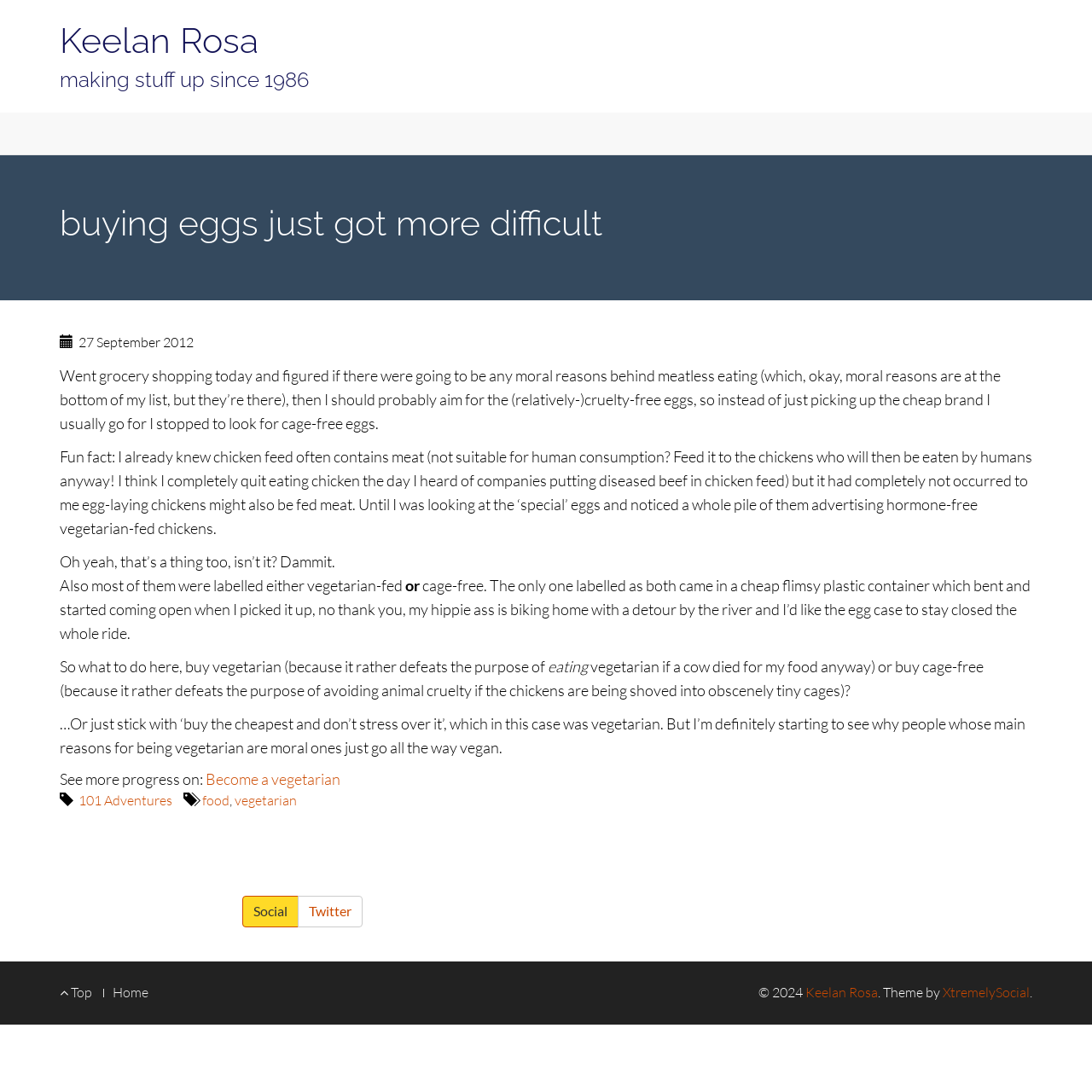Generate a thorough explanation of the webpage's elements.

The webpage is a blog post titled "buying eggs just got more difficult" by Keelan Rosa. At the top, there is a heading with the author's name, "Keelan Rosa", which is also a link. Below it, there is another heading that reads "making stuff up since 1986". 

The main content of the webpage is an article that starts with a heading "buying eggs just got more difficult". The article is divided into several paragraphs of text, which discuss the author's experience buying eggs and their thoughts on the moral implications of eating meat. The text is quite lengthy and includes several sentences that express the author's opinions and feelings.

On the top-right side of the webpage, there is a link to the author's name, "Keelan Rosa". Below the main content, there is a footer section that contains several links, including "101 Adventures", "food", and "vegetarian". There is also a section labeled "Social" with a link to Twitter.

At the very bottom of the webpage, there is a footer menu with links to the top of the page, the home page, and a copyright notice that reads "© 2024". The footer menu also includes a link to the author's name, "Keelan Rosa", and a theme credit to "XtremelySocial".